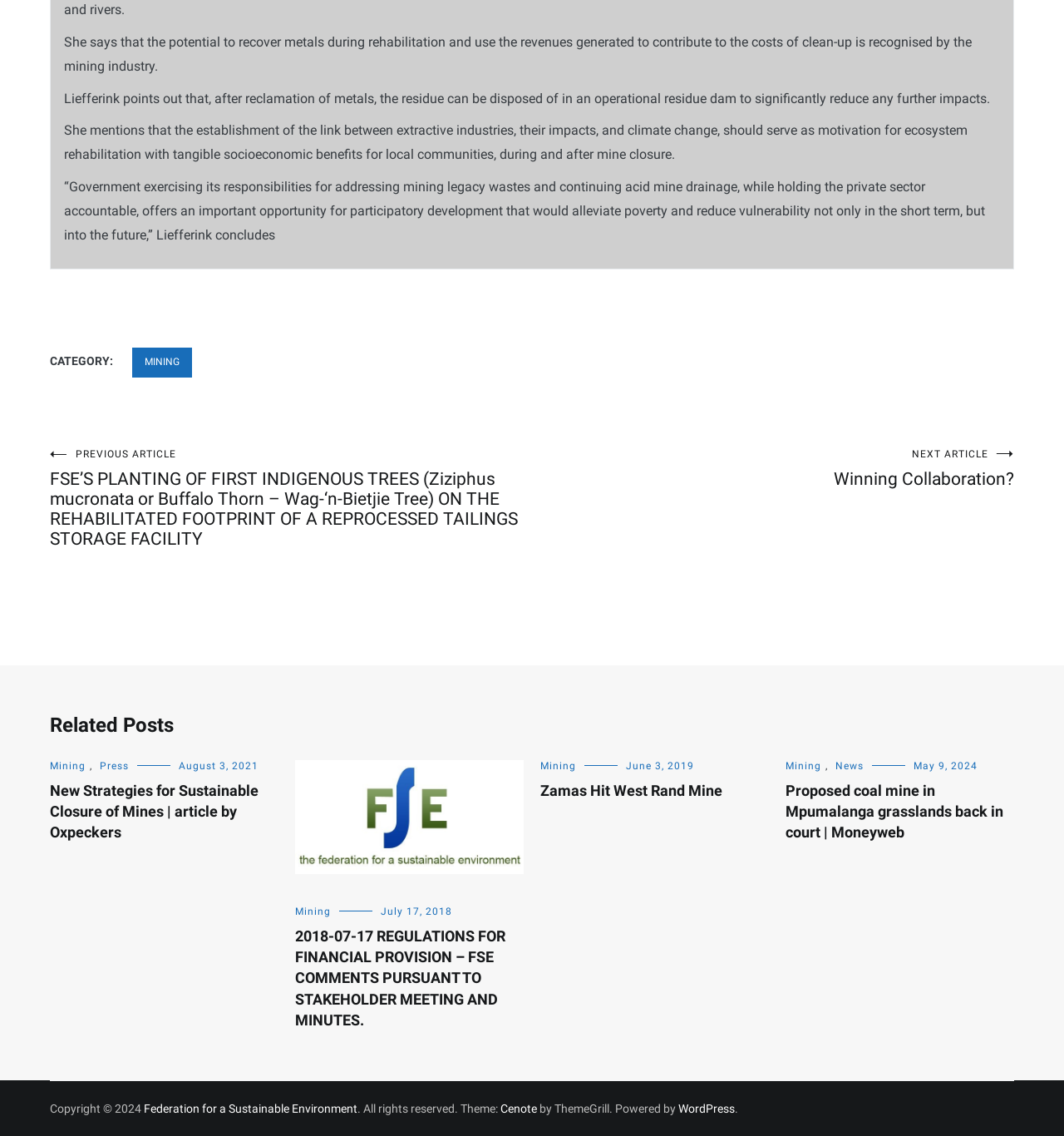Identify the coordinates of the bounding box for the element described below: "August 3, 2021August 3, 2021". Return the coordinates as four float numbers between 0 and 1: [left, top, right, bottom].

[0.168, 0.669, 0.243, 0.679]